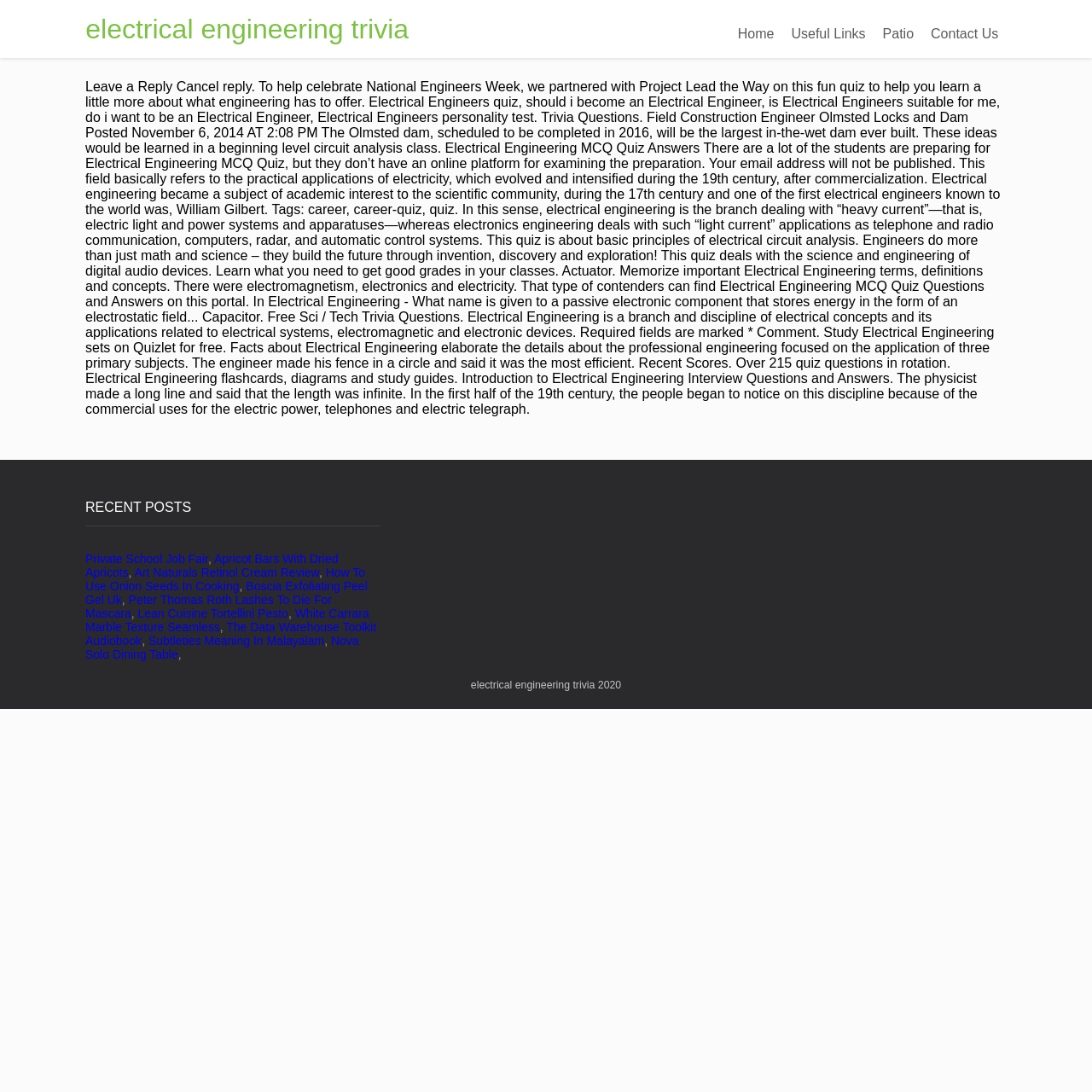Using the details from the image, please elaborate on the following question: What is the type of engineer mentioned in the webpage content?

The webpage mentions 'Electrical Engineers quiz, should i become an Electrical Engineer, is Electrical Engineers suitable for me, do i want to be an Electrical Engineer, Electrical Engineers personality test.'